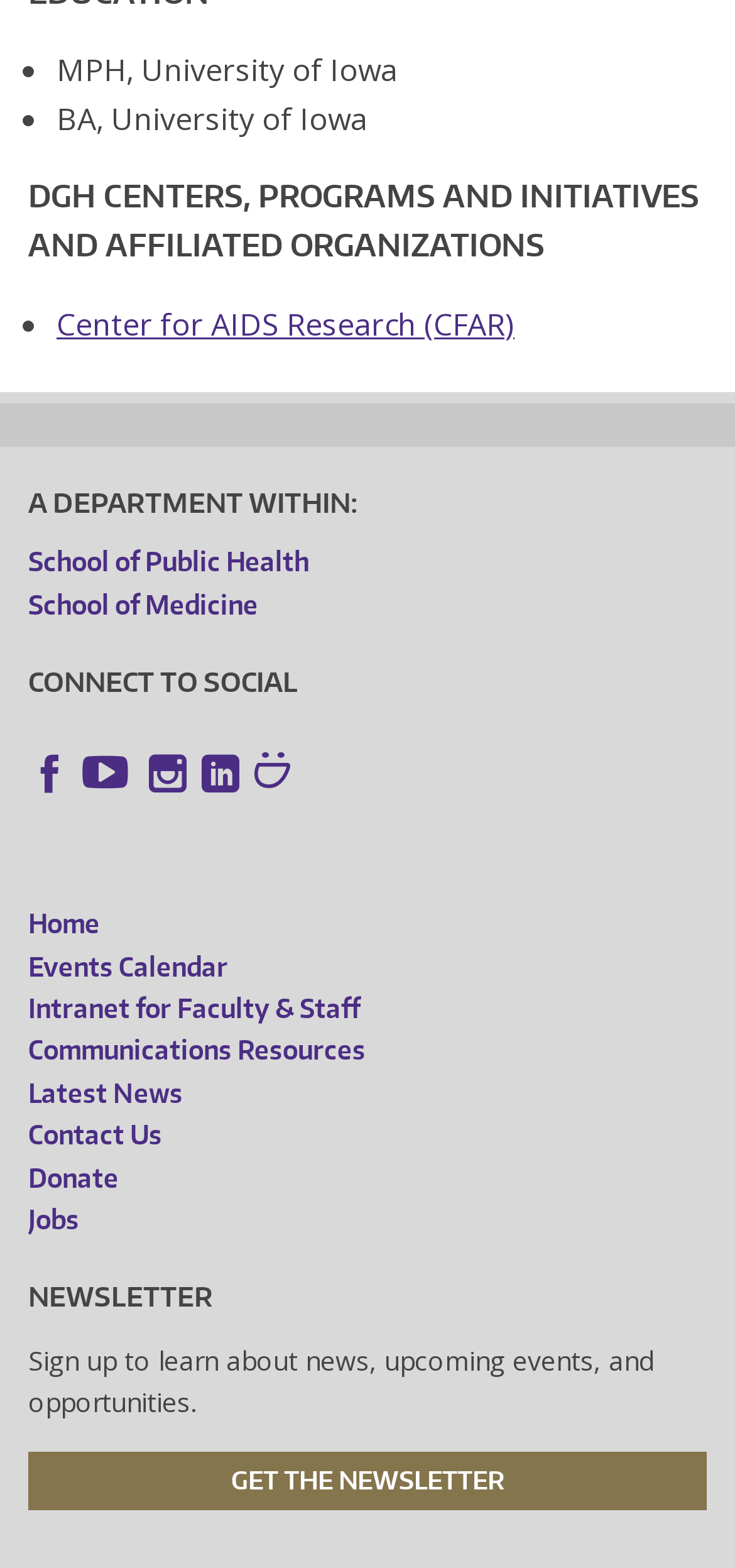Please determine the bounding box coordinates of the section I need to click to accomplish this instruction: "Sign up for the newsletter".

[0.038, 0.925, 0.962, 0.963]